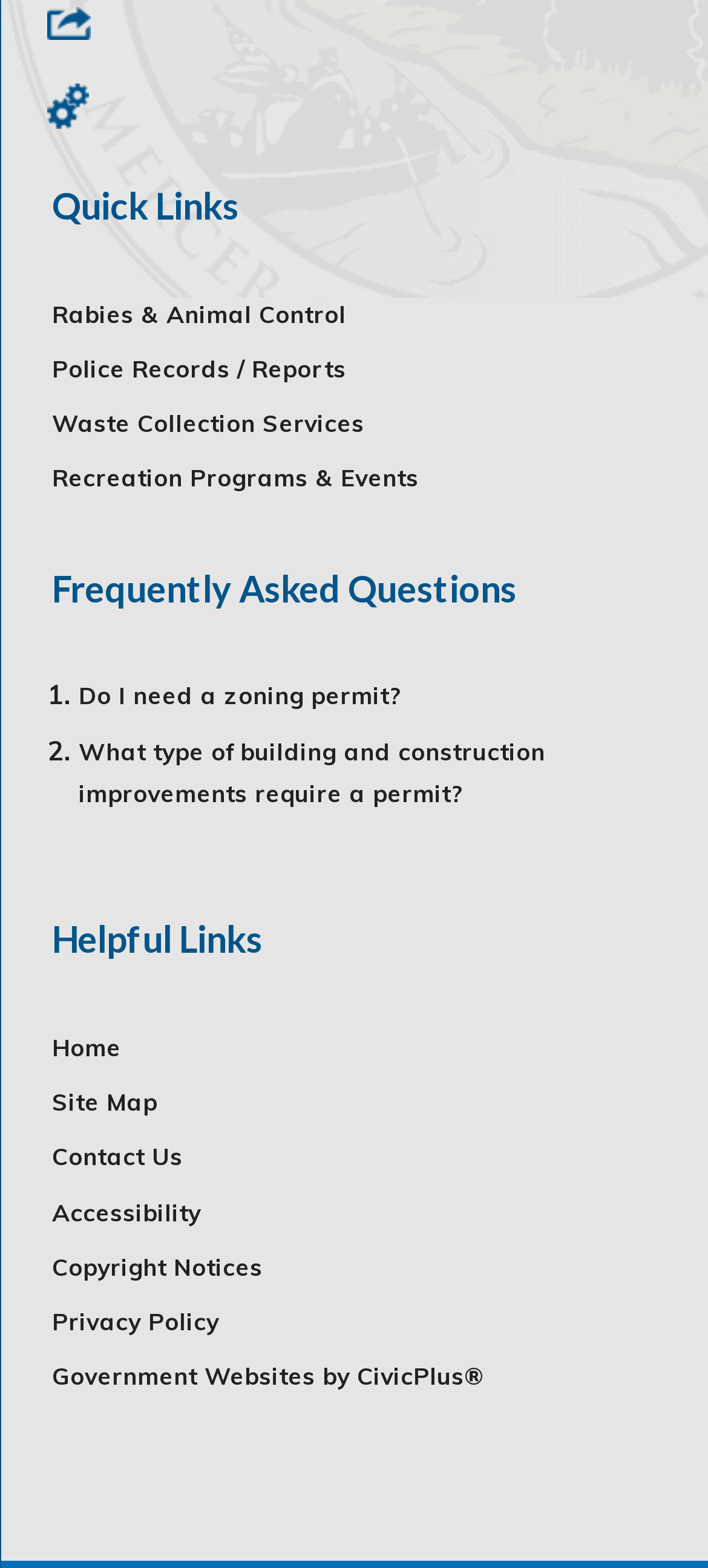What is the first link in the 'Quick Links' region?
Based on the screenshot, provide your answer in one word or phrase.

Rabies & Animal Control